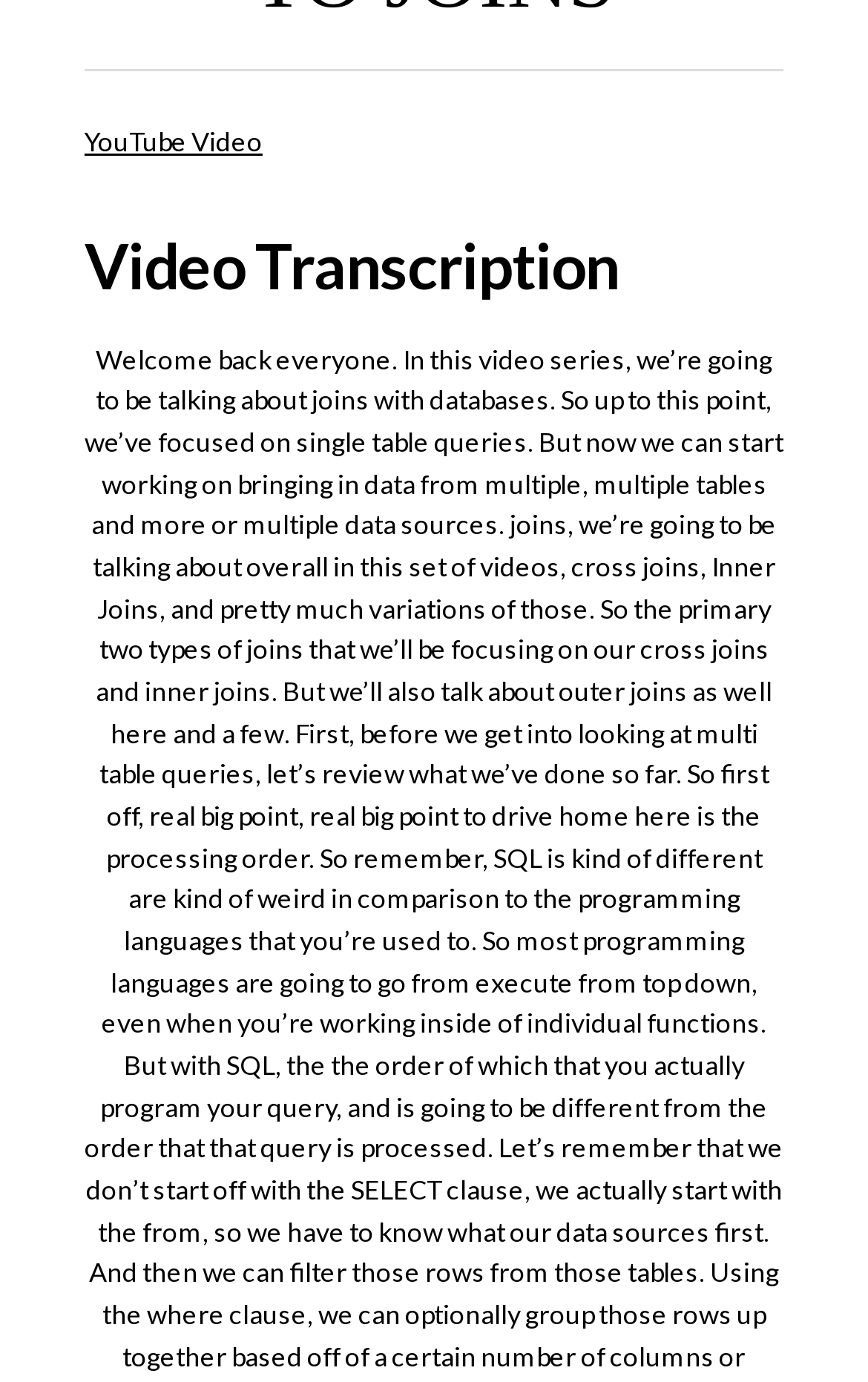Give the bounding box coordinates for this UI element: "YouTube Video". The coordinates should be four float numbers between 0 and 1, arranged as [left, top, right, bottom].

[0.097, 0.09, 0.302, 0.114]